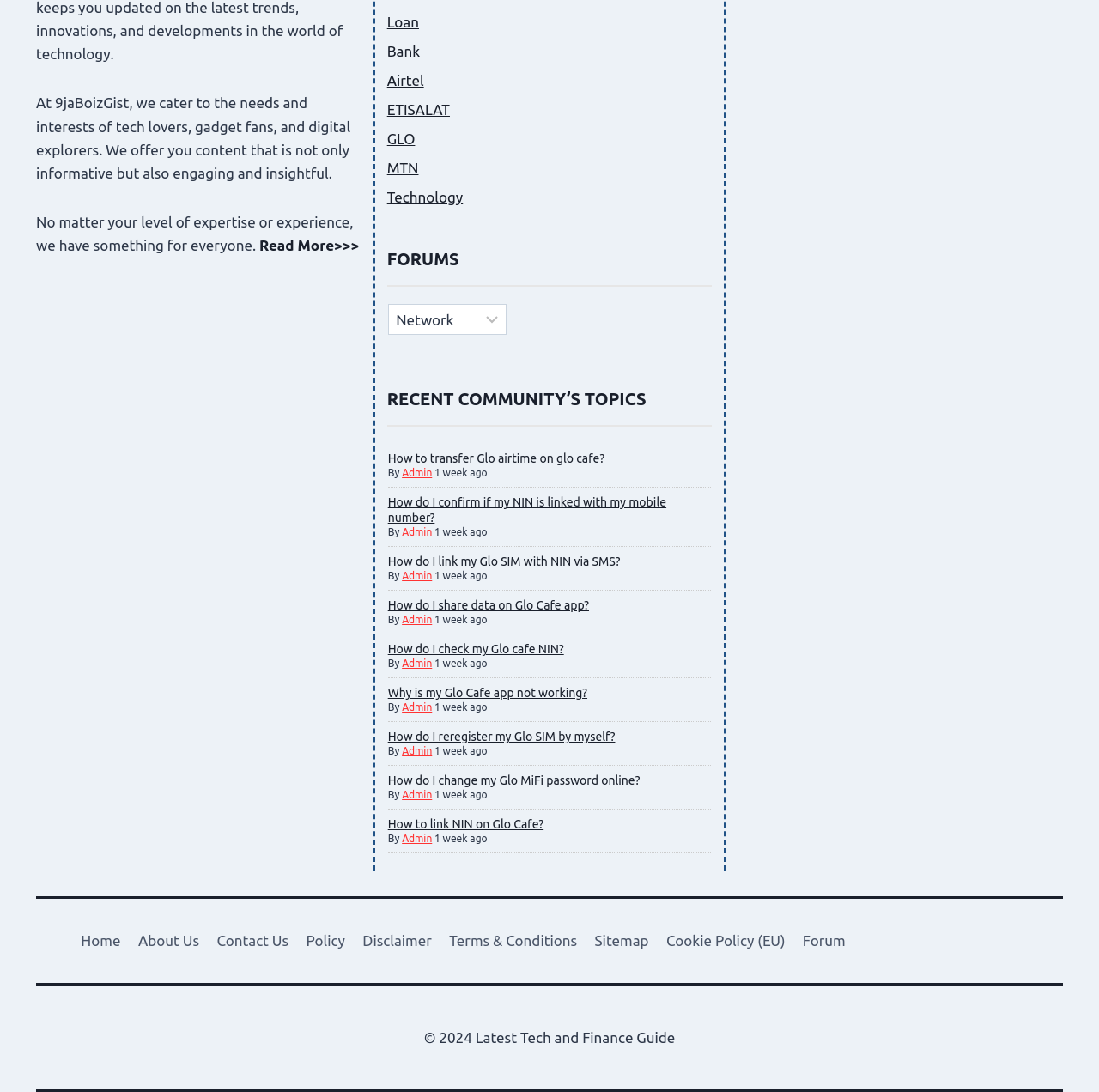Kindly determine the bounding box coordinates for the clickable area to achieve the given instruction: "Select an option from the combobox".

[0.353, 0.279, 0.461, 0.307]